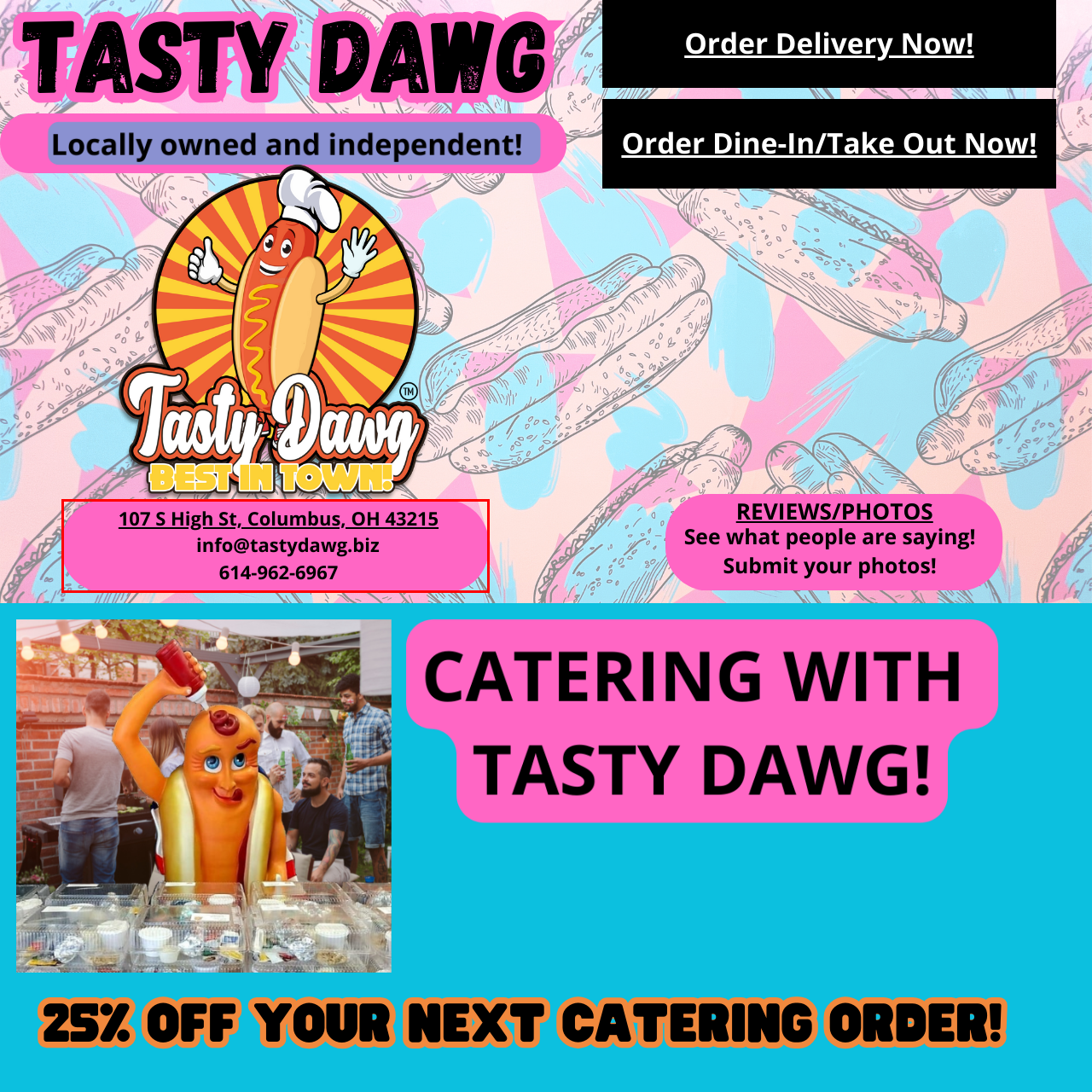What is the email address of Tasty Dawg?
Pay attention to the part of the image enclosed by the red bounding box and respond to the question in detail.

The email address of Tasty Dawg is provided in the image, which is info@tastydawg.biz, and it is intended to allow potential customers to reach out for more information or services.